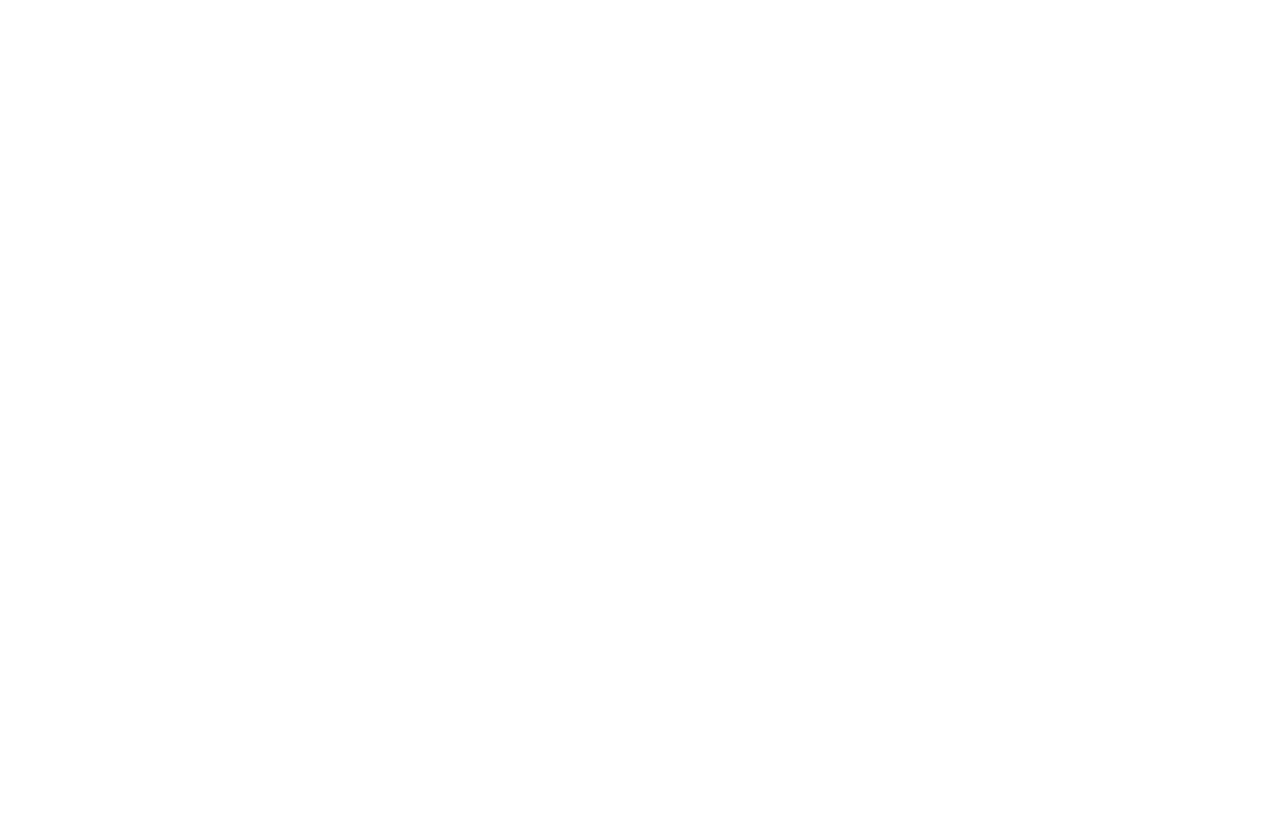Provide your answer in one word or a succinct phrase for the question: 
What is the purpose of the button 'LEAVE FEEDBACK'?

To provide feedback